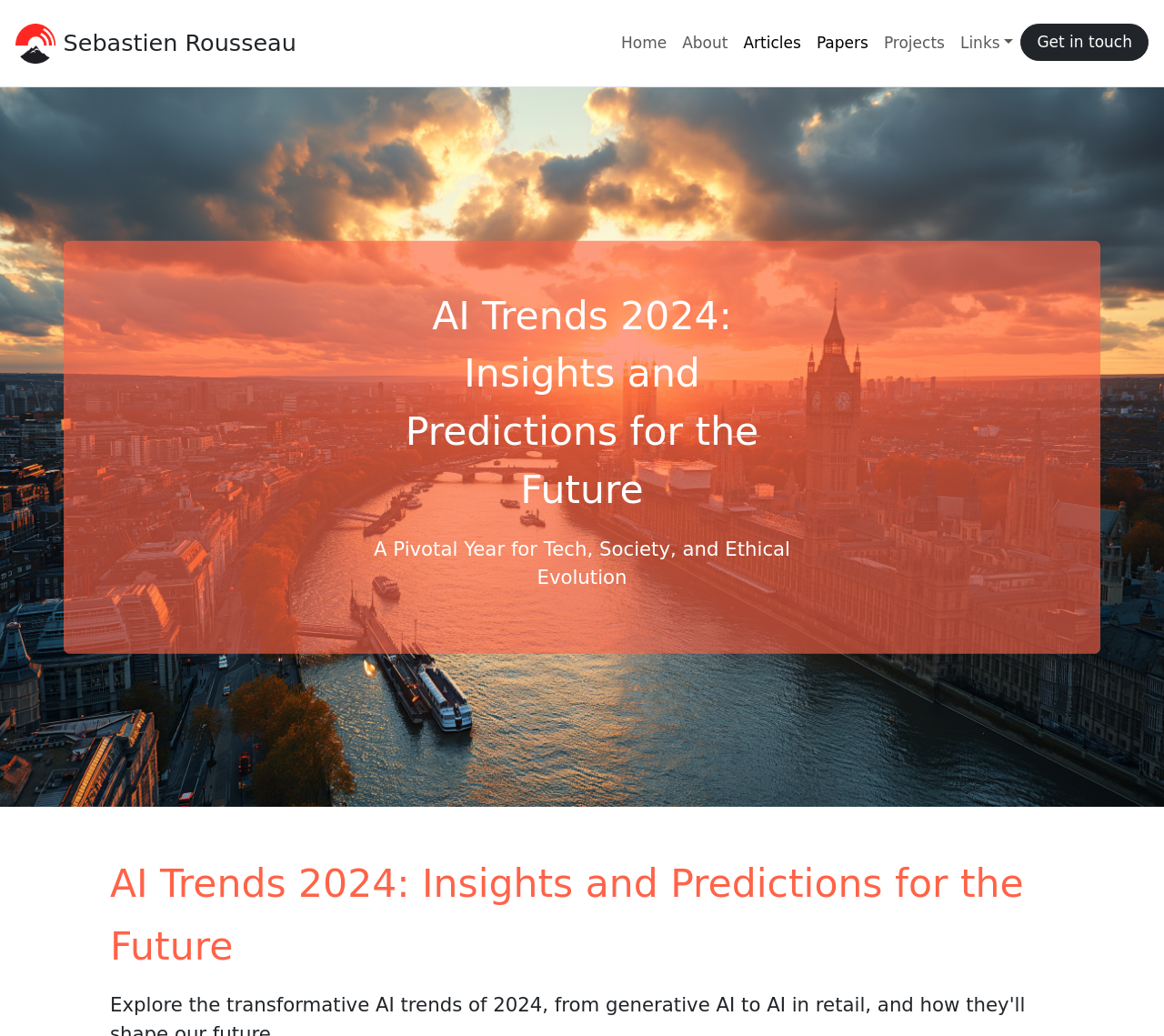Determine the bounding box coordinates of the clickable area required to perform the following instruction: "click the logo". The coordinates should be represented as four float numbers between 0 and 1: [left, top, right, bottom].

[0.013, 0.022, 0.048, 0.061]